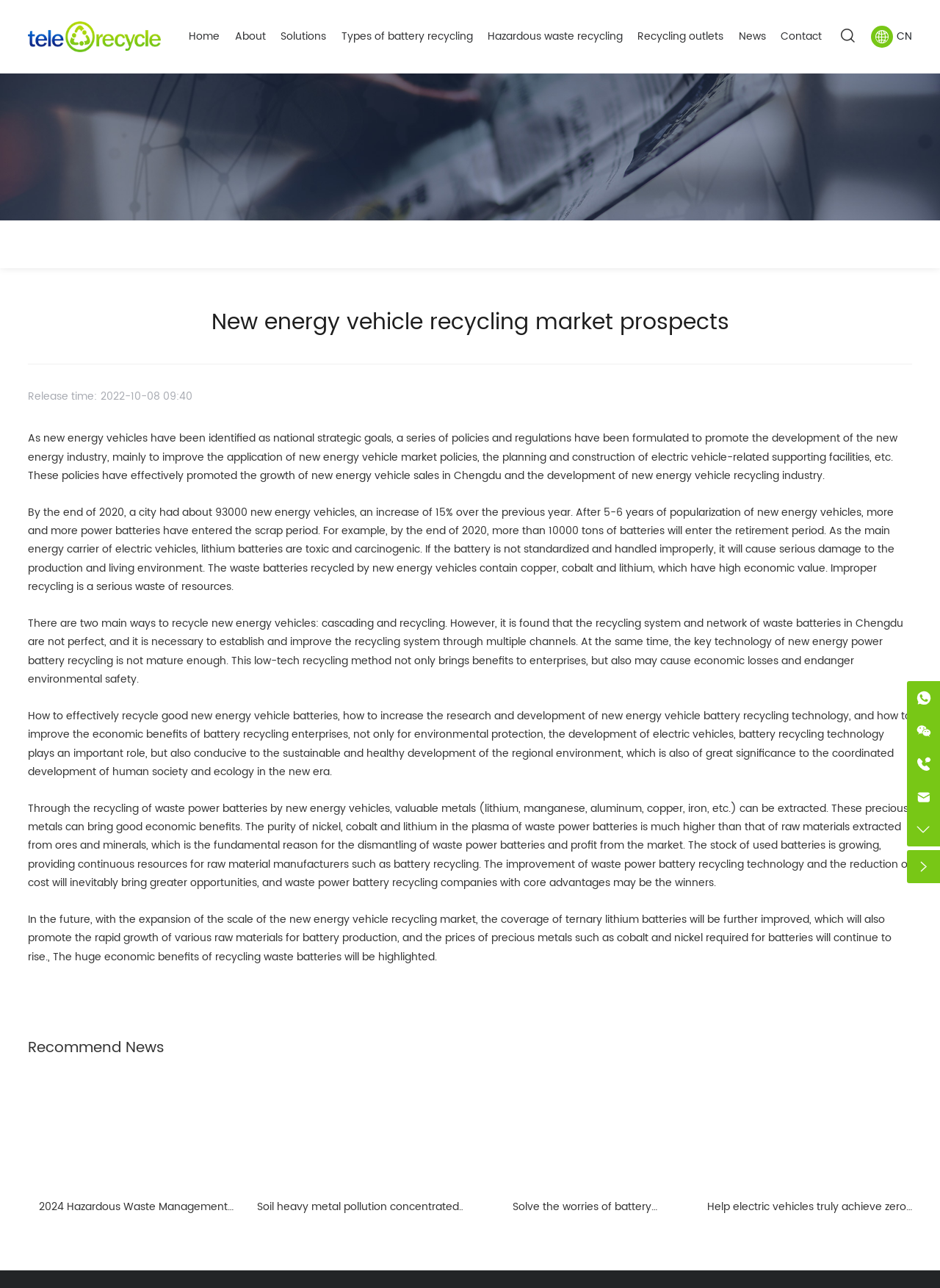What is the purpose of recycling waste power batteries?
Based on the image content, provide your answer in one word or a short phrase.

Extract valuable metals